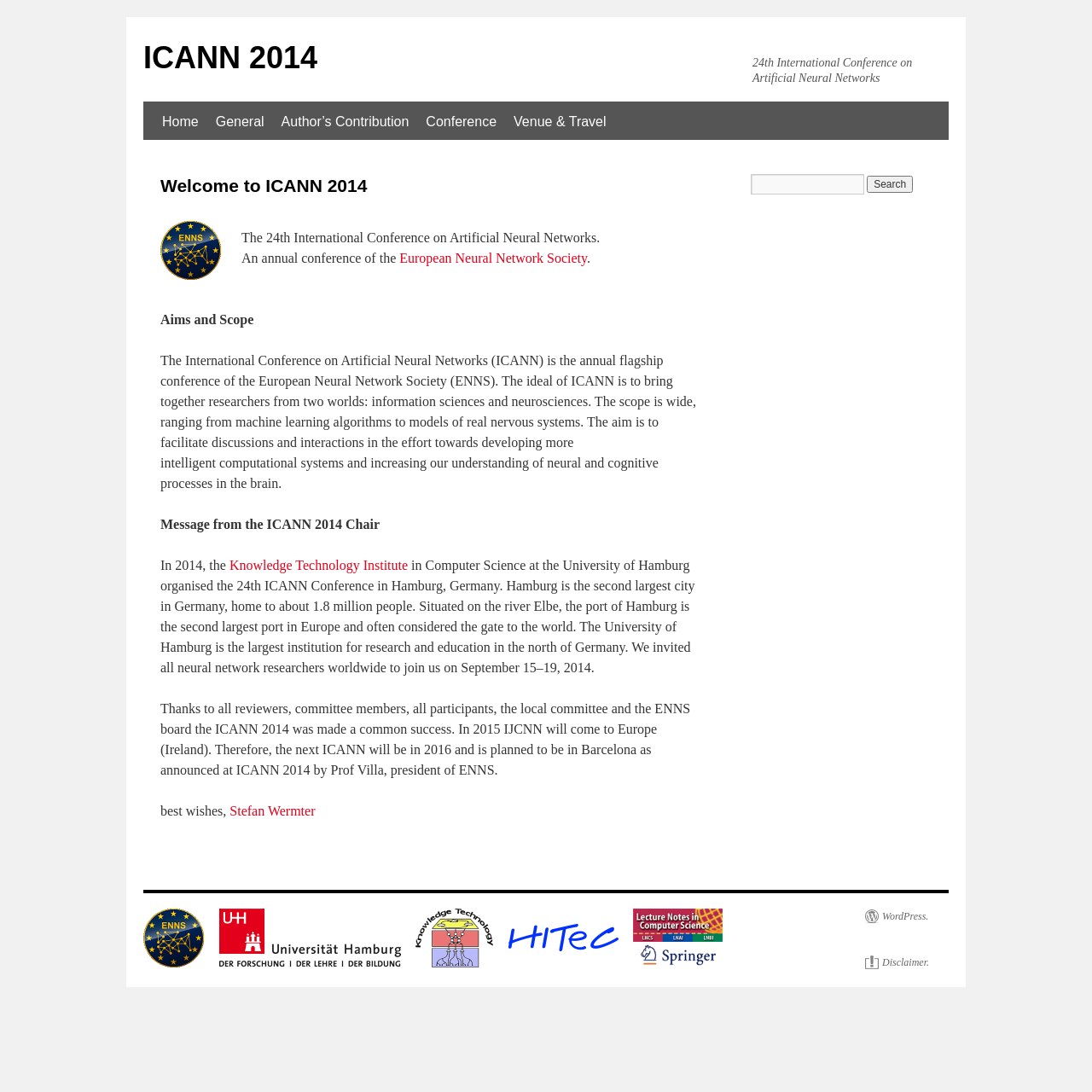What is the name of the conference?
Carefully analyze the image and provide a detailed answer to the question.

The name of the conference can be found in the heading element 'ICANN 2014' at the top of the webpage, which is also the title of the webpage.